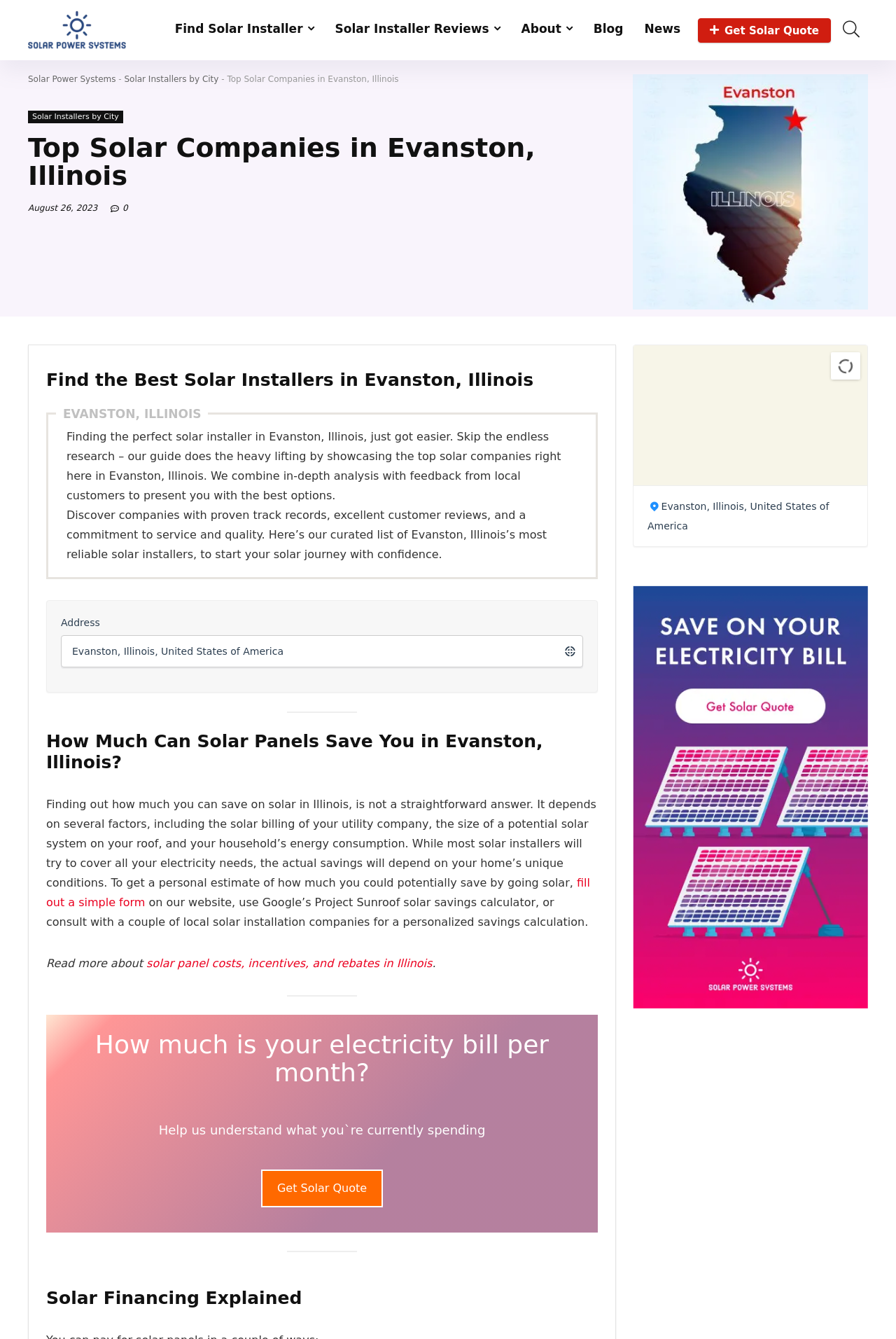Describe the webpage meticulously, covering all significant aspects.

This webpage is about reviewing top solar companies in Evanston, Illinois. At the top, there is a logo and a link to the website "solarpowersystems.org". Below that, there are five navigation links: "Find Solar Installer", "Solar Installer Reviews", "About", "Blog", and "News". 

On the left side, there is a section with a heading "Top Solar Companies in Evanston, Illinois" and a subheading "August 26, 2023". Below that, there is a link to "Solar Installers by City" and a separator line.

The main content of the webpage is on the right side. It starts with a heading "Find the Best Solar Installers in Evanston, Illinois" and a brief introduction to finding the perfect solar installer in Evanston, Illinois. There is a paragraph explaining how the guide helps users find the best options by combining in-depth analysis with feedback from local customers. 

Below that, there is a section with a heading "How Much Can Solar Panels Save You in Evanston, Illinois?" which discusses the factors affecting solar panel savings and provides options to get a personal estimate of potential savings. 

Further down, there is an image with the title "Popular Myths About Solar Panels Busted 5". Below that, there is a section asking about the user's current electricity bill and providing a link to "Get Solar Quote". 

The webpage also has a section on "Solar Financing Explained" and a complementary section on the right side with a link to "Evanston, Illinois, United States of America" and another "Get Solar Quote" link with an image.